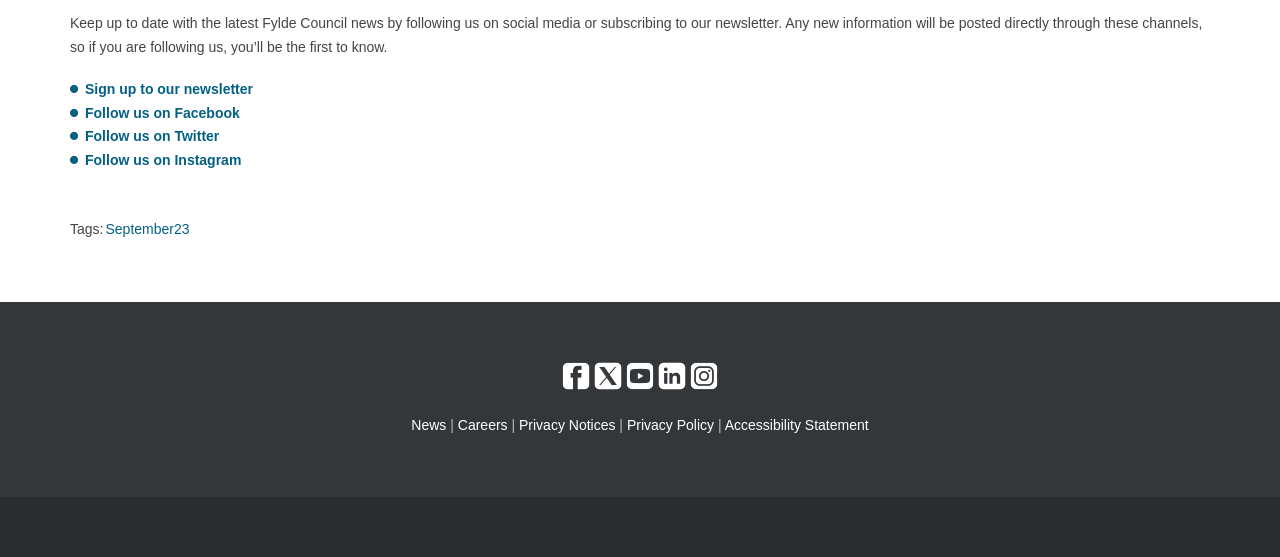Kindly determine the bounding box coordinates for the clickable area to achieve the given instruction: "Read News".

[0.321, 0.748, 0.349, 0.777]